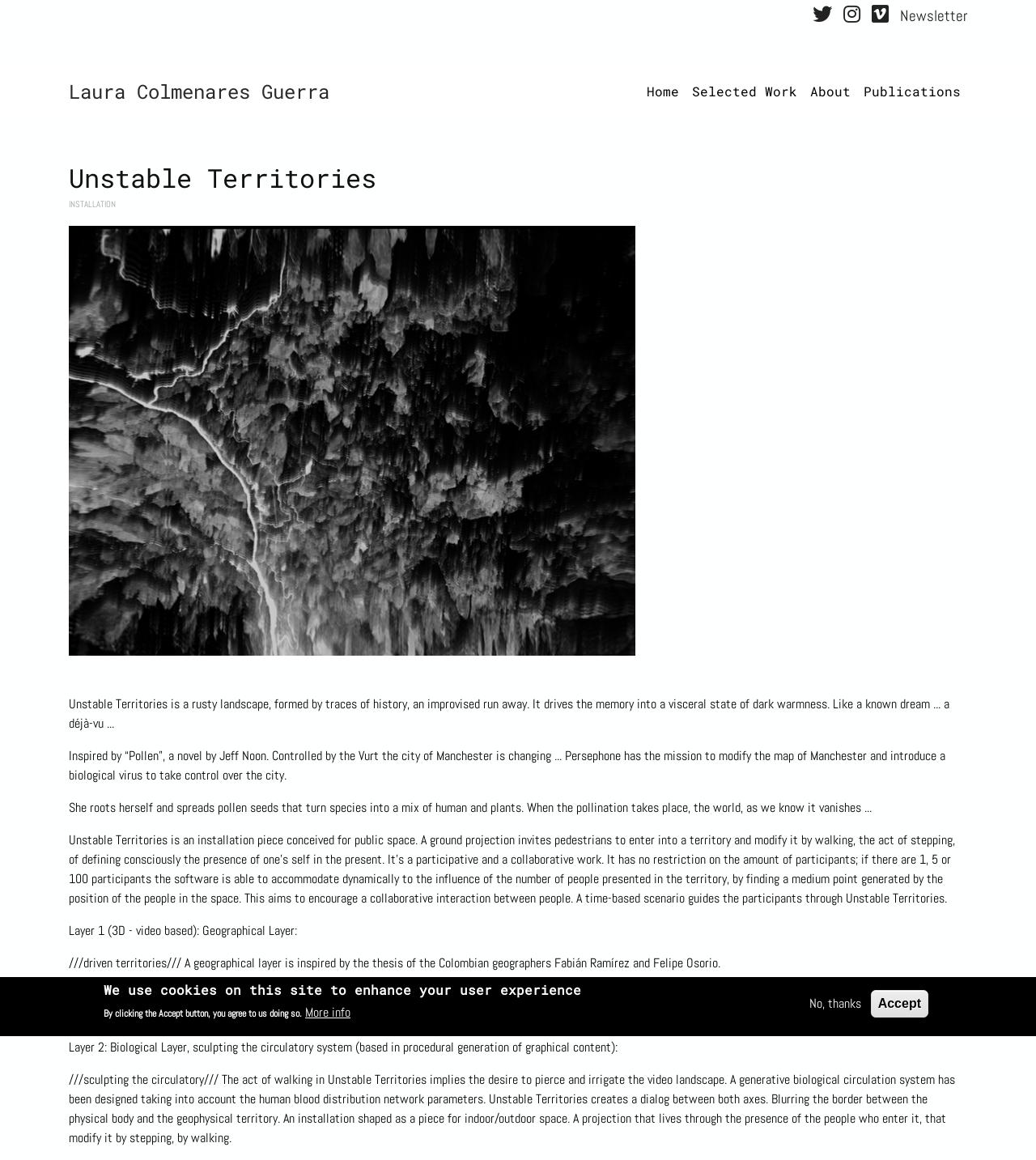Please identify the bounding box coordinates for the region that you need to click to follow this instruction: "Click the 'About' link".

[0.776, 0.065, 0.827, 0.093]